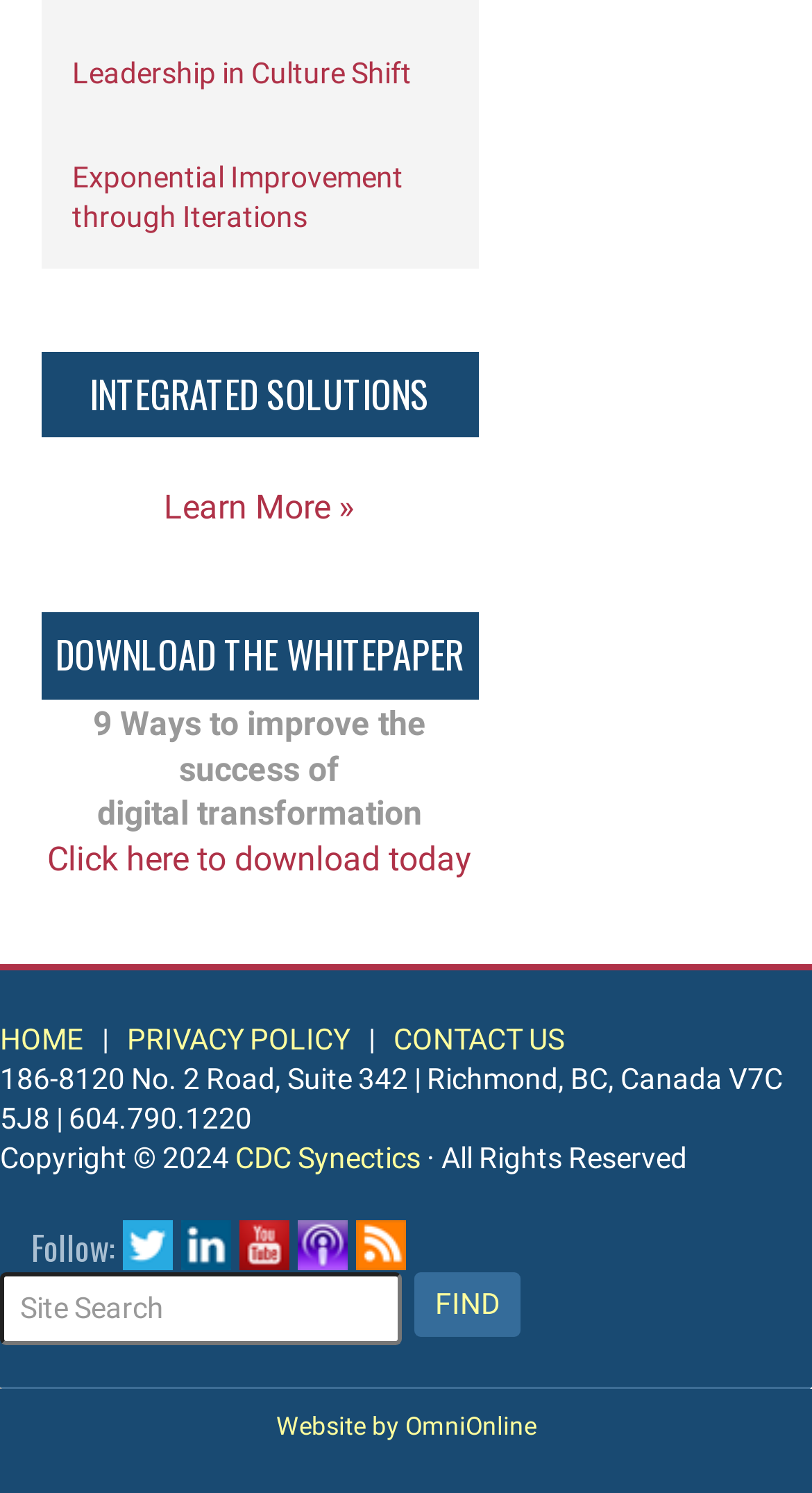What is the title of the whitepaper?
Please give a detailed and elaborate explanation in response to the question.

The title of the whitepaper can be inferred from the text '9 Ways to improve the success of digital transformation' which is displayed above the 'DOWNLOAD THE WHITEPAPER' heading.